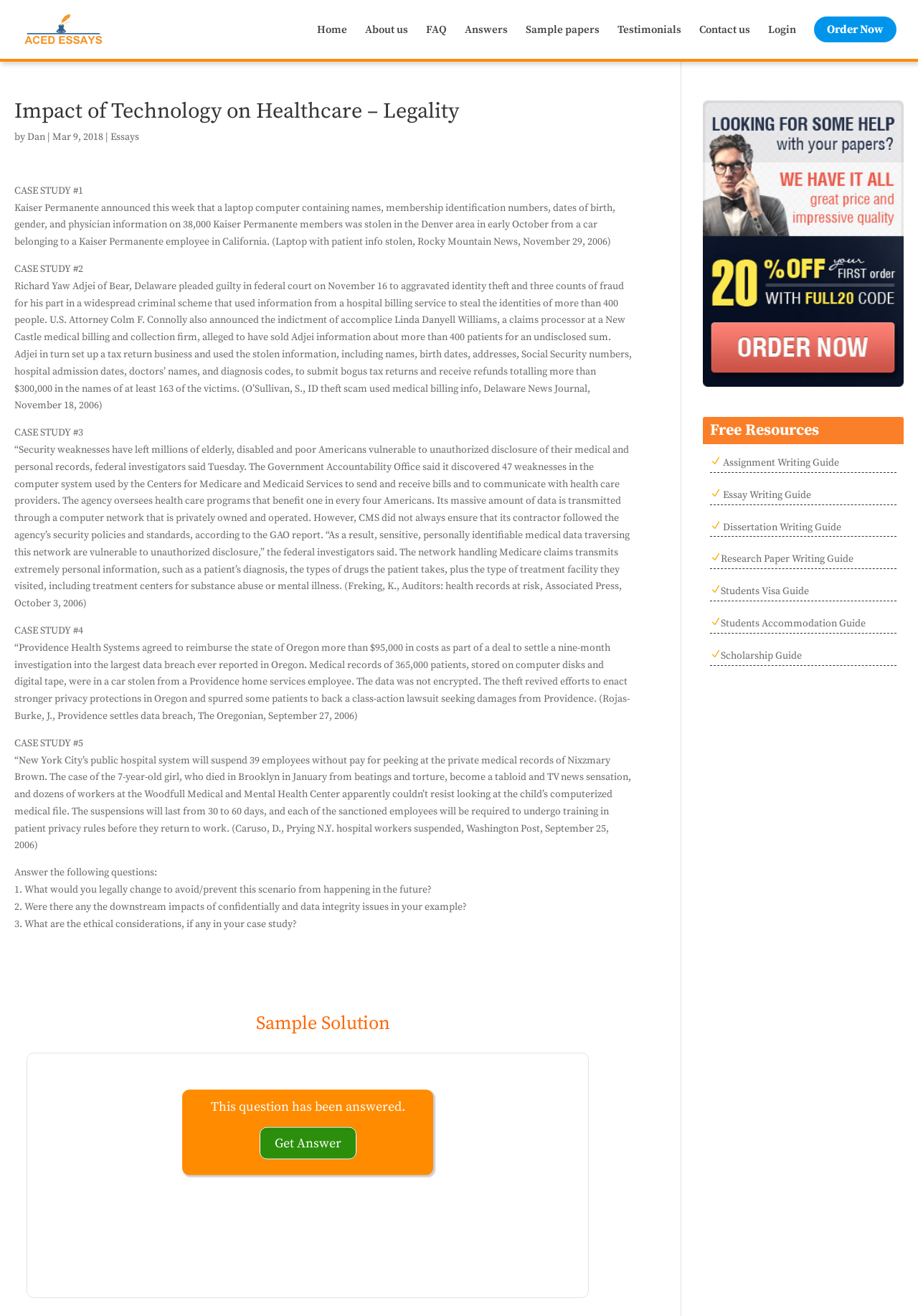Please find the bounding box for the UI element described by: "FAQ".

[0.464, 0.019, 0.487, 0.039]